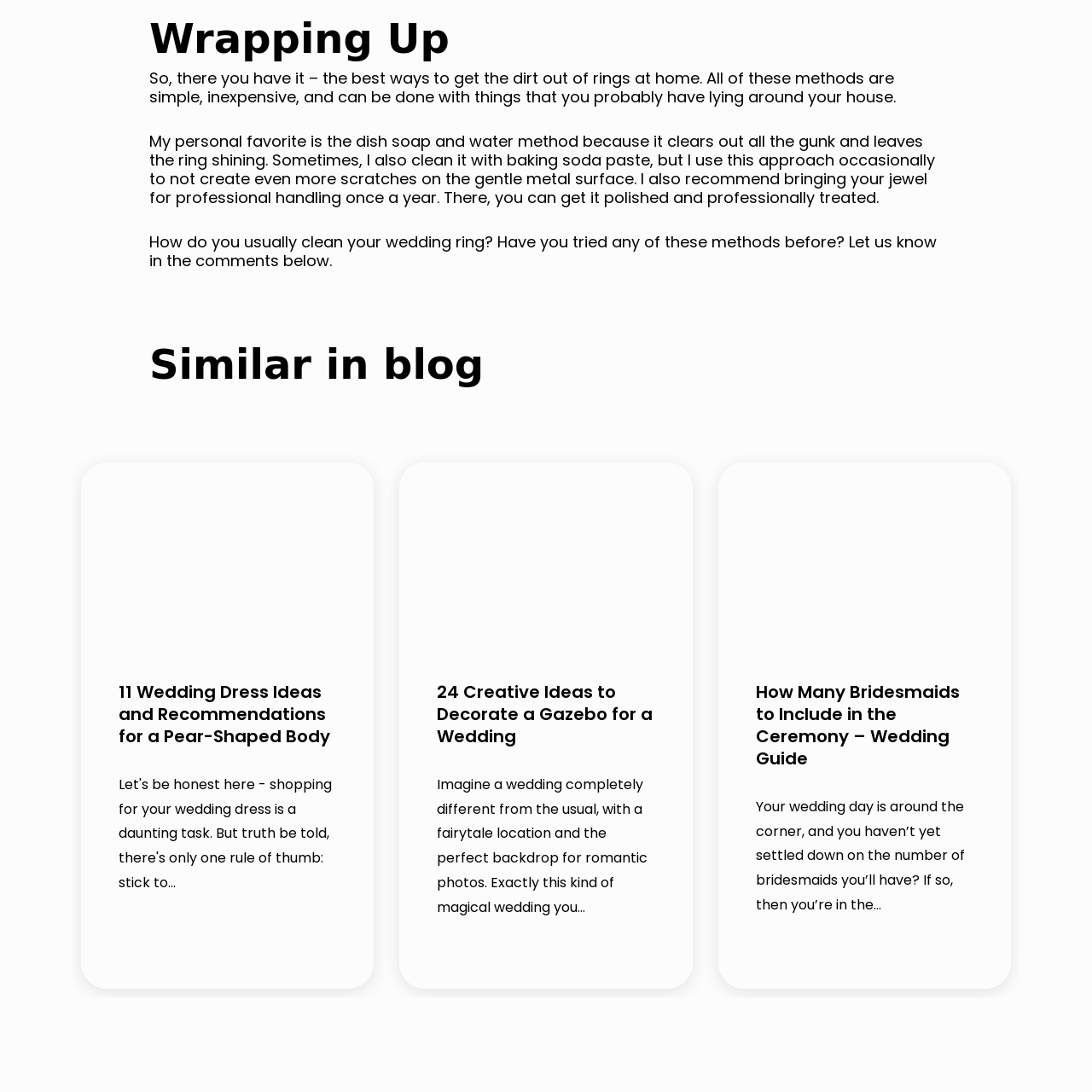What is the purpose of the article?
Observe the image inside the red bounding box carefully and answer the question in detail.

The article aims to offer readers inspiration and practical suggestions for selecting wedding dresses that flatter a pear-shaped figure, which implies that the purpose of the article is to provide helpful guidance and ideas for individuals planning their wedding.